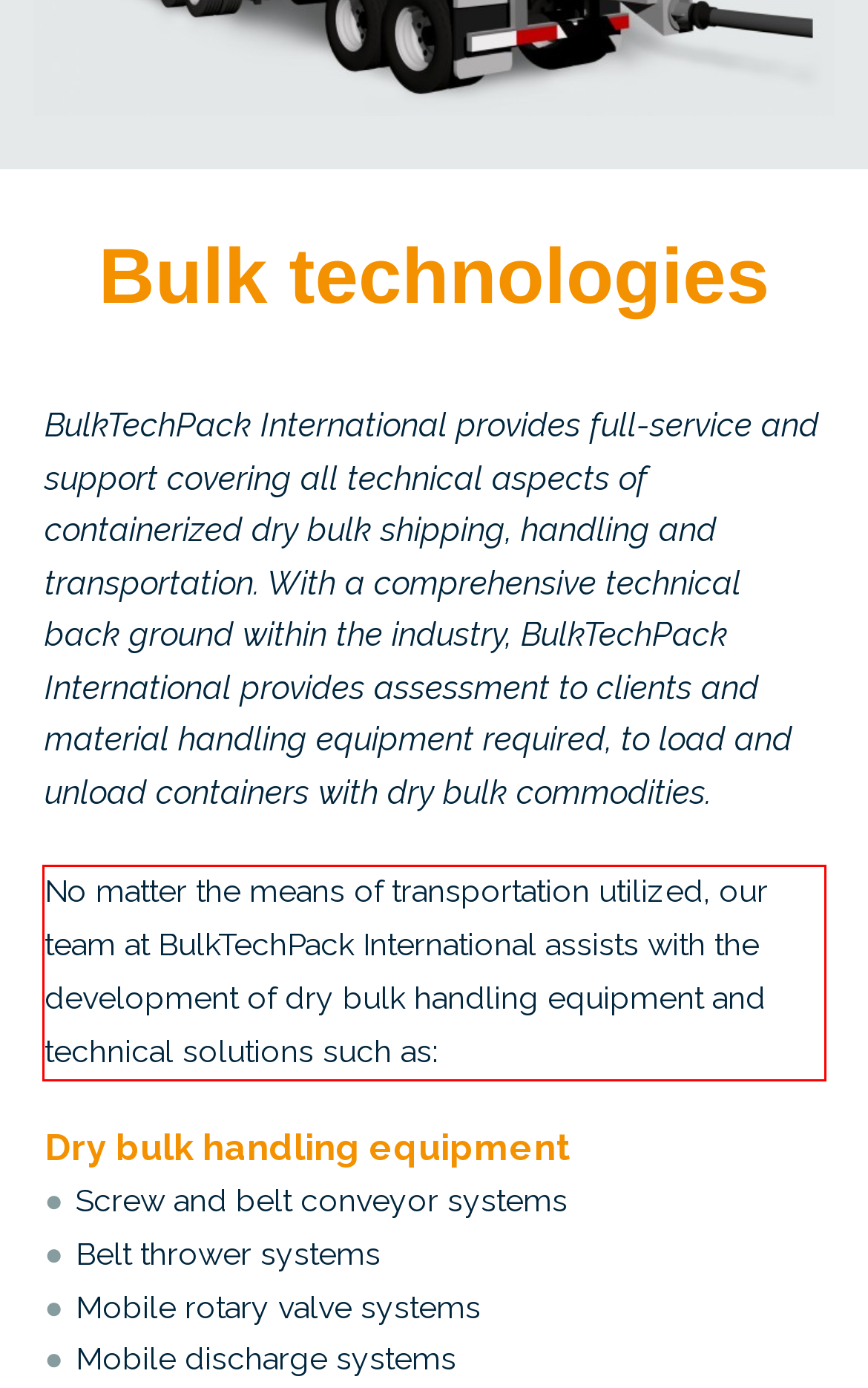Please identify the text within the red rectangular bounding box in the provided webpage screenshot.

No matter the means of transportation utilized, our team at BulkTechPack International assists with the development of dry bulk handling equipment and technical solutions such as: